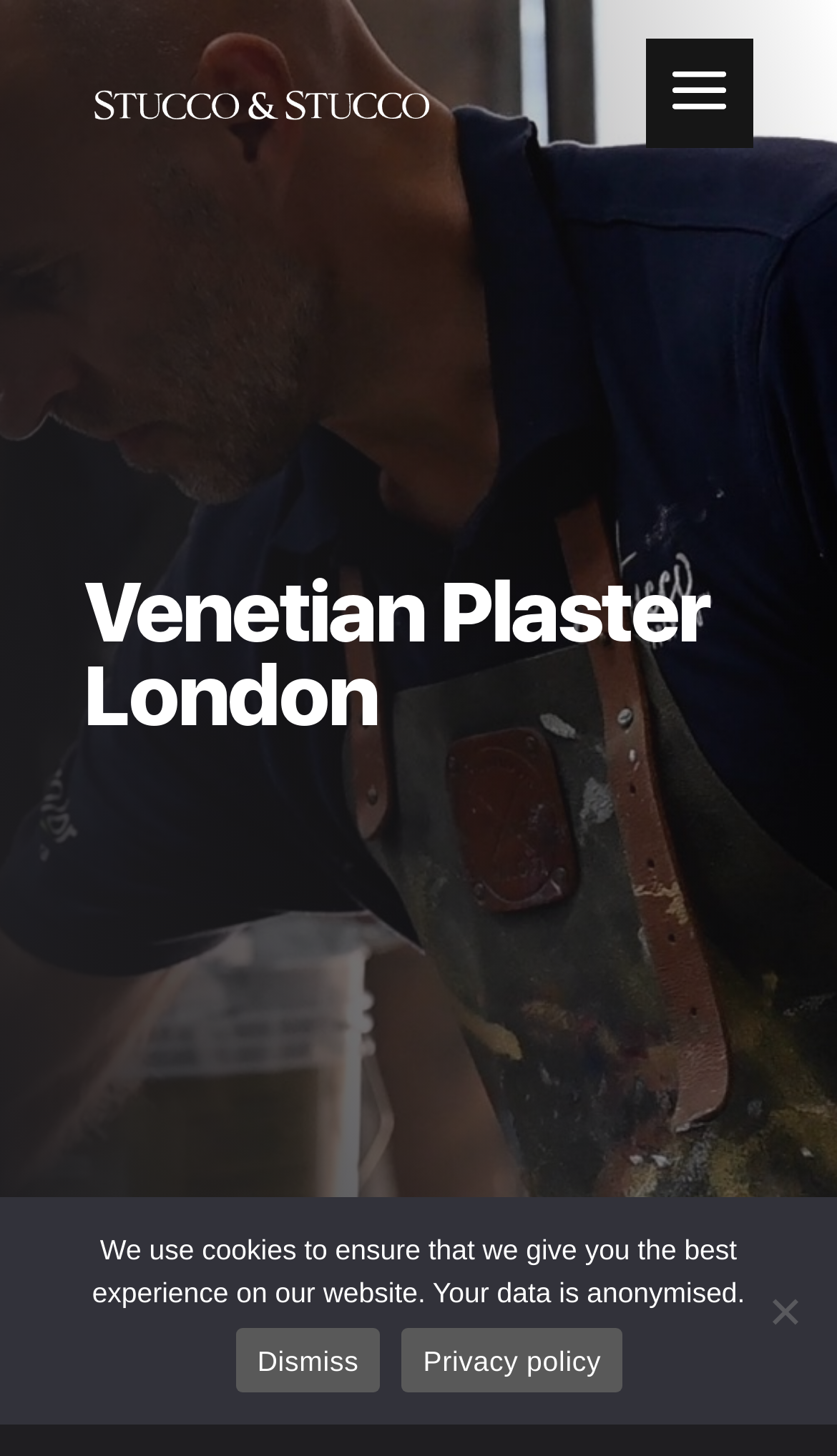Answer this question using a single word or a brief phrase:
How many links are present in the Cookie Notice dialog?

2